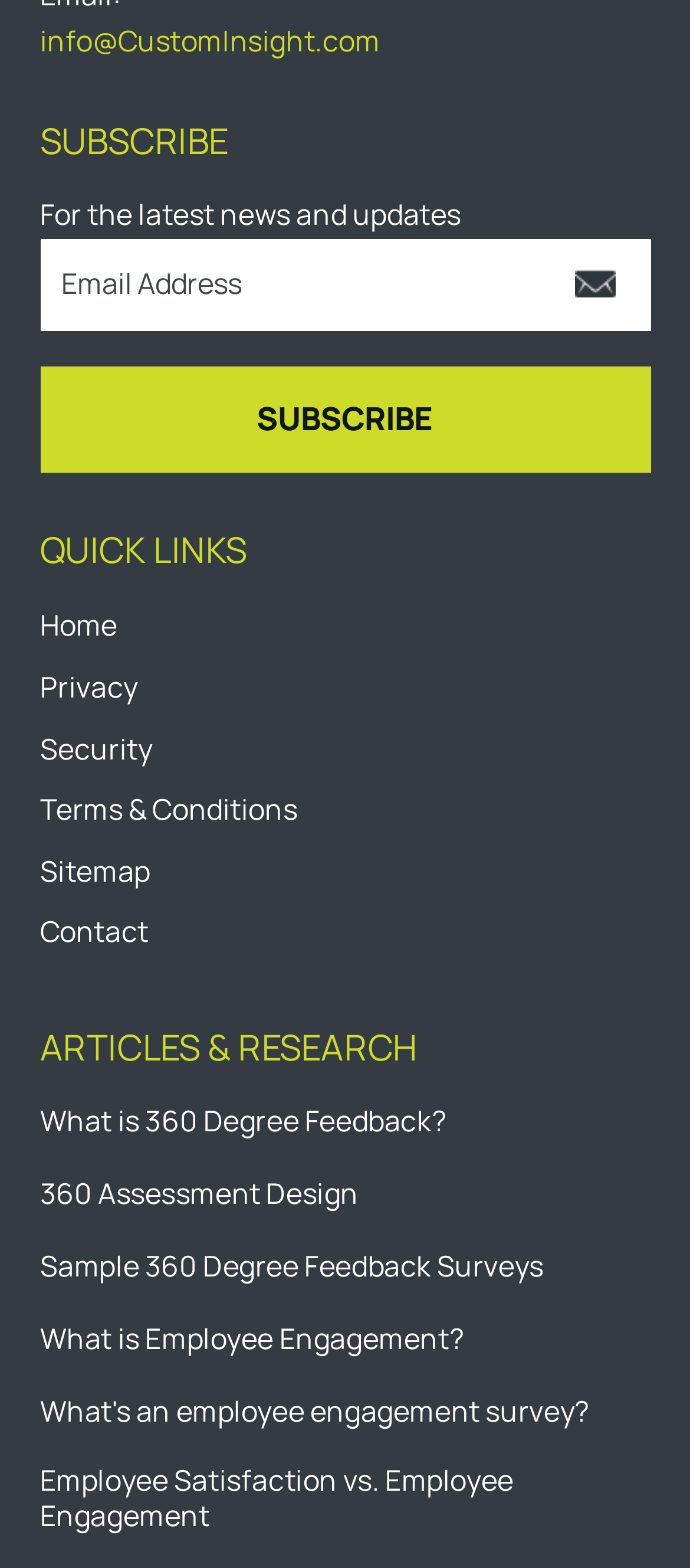Bounding box coordinates are specified in the format (top-left x, top-left y, bottom-right x, bottom-right y). All values are floating point numbers bounded between 0 and 1. Please provide the bounding box coordinate of the region this sentence describes: name="emailAddress" placeholder="Email Address"

[0.058, 0.152, 0.942, 0.211]